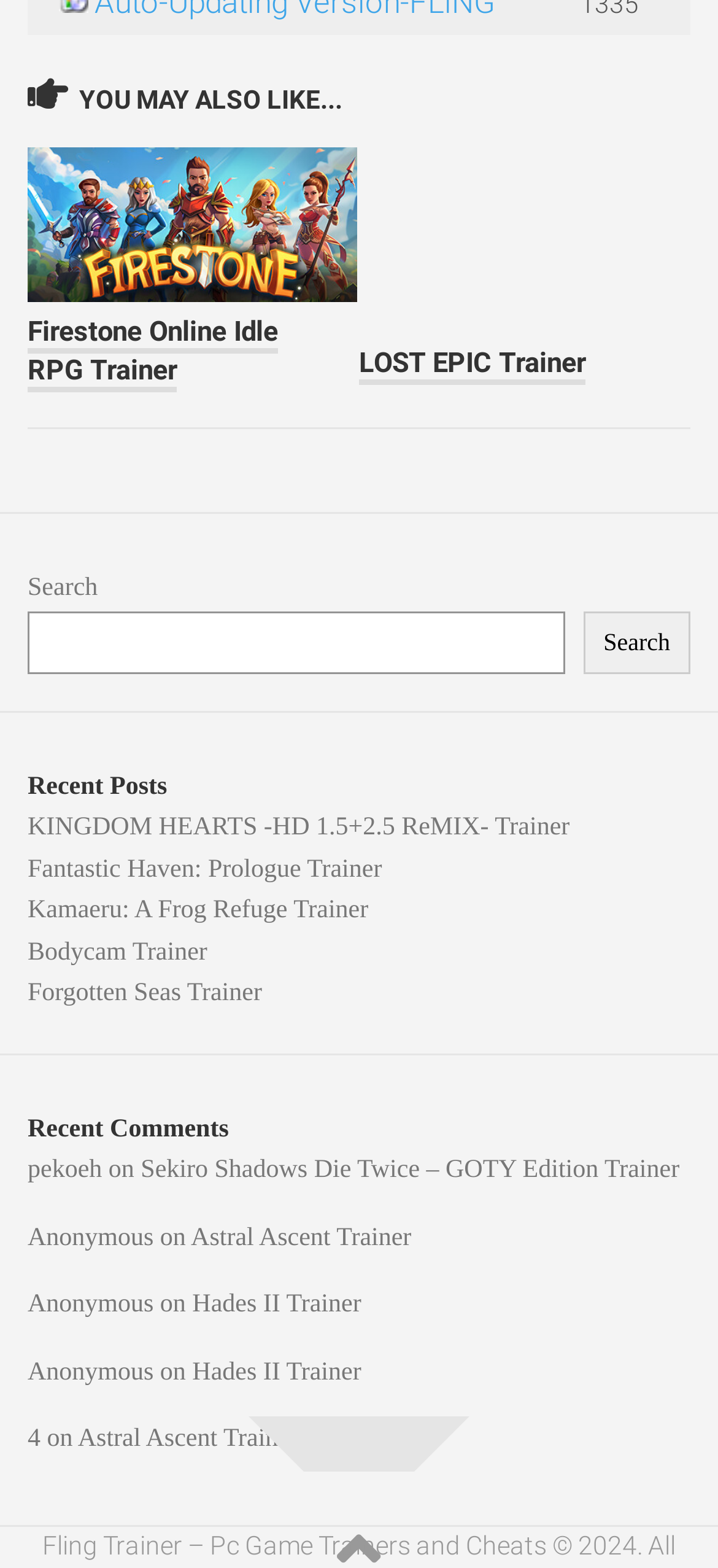Please answer the following question as detailed as possible based on the image: 
What is the title of the first article?

The first article is located at the top-left of the webpage, and its title is 'Firestone Online Idle RPG Trainer', which is indicated by the heading element with OCR text 'Firestone Online Idle RPG Trainer'.